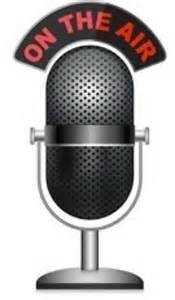Give an elaborate caption for the image.

The image features a classic microphone adorned with a sign that reads "ON THE AIR" in bright red letters. This visual symbolizes a live broadcast setting, commonly associated with radio shows and podcasts. The microphone itself has a vintage design, emphasizing the traditional elements of broadcasting. This image accompanies the announcement for a radio interview conducted on WGLS-FM 89.7, scheduled for April 27, 2015, at 5:00 PM (EST), where Jackson Baird, the Public Affairs Director, will discuss various workplace dilemmas and their resolutions. The illustration captures the essence of engaging discussions and lively interactions occurring in a radio format, inviting listeners to tune in and participate.